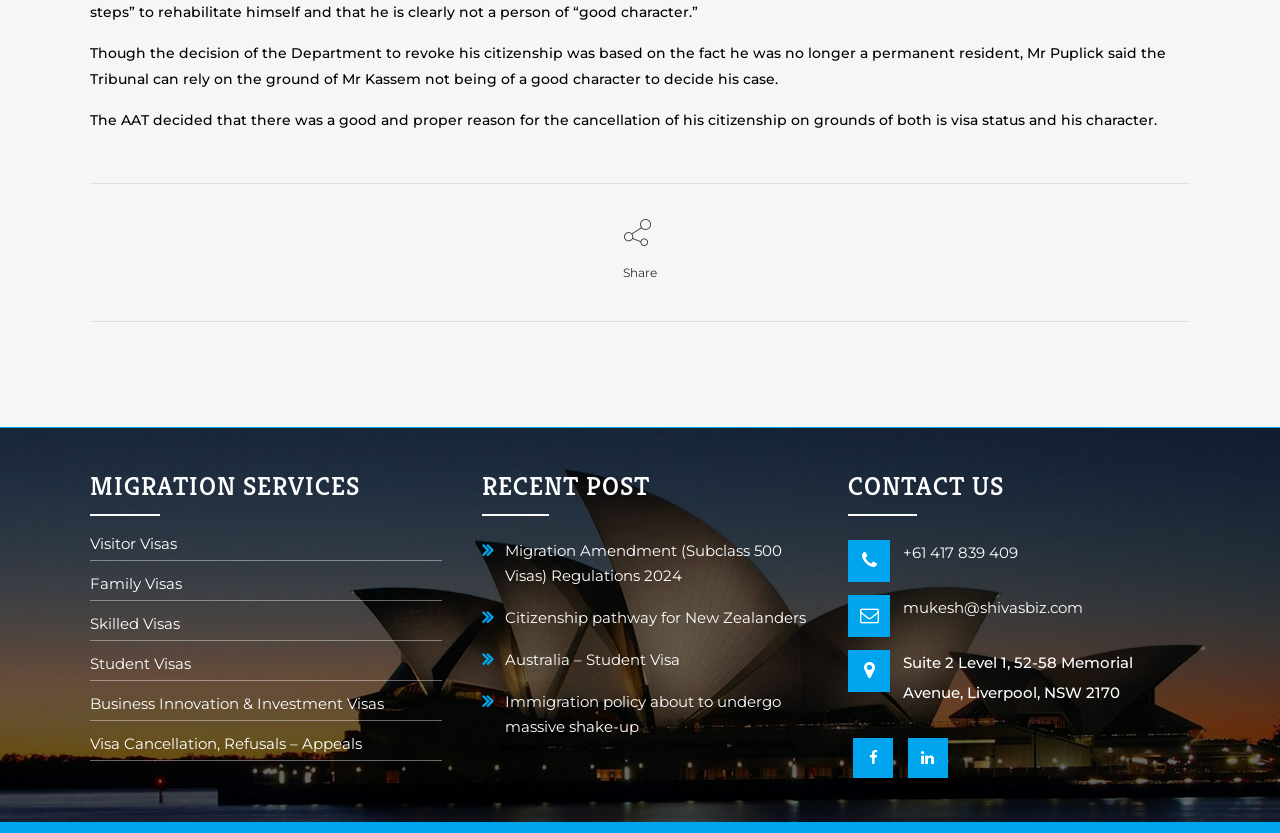How many recent posts are listed?
Can you offer a detailed and complete answer to this question?

I counted the number of links under the 'RECENT POST' heading, and there are four links: 'Migration Amendment (Subclass 500 Visas) Regulations 2024', 'Citizenship pathway for New Zealanders', 'Australia – Student Visa', and 'Immigration policy about to undergo massive shake-up'.